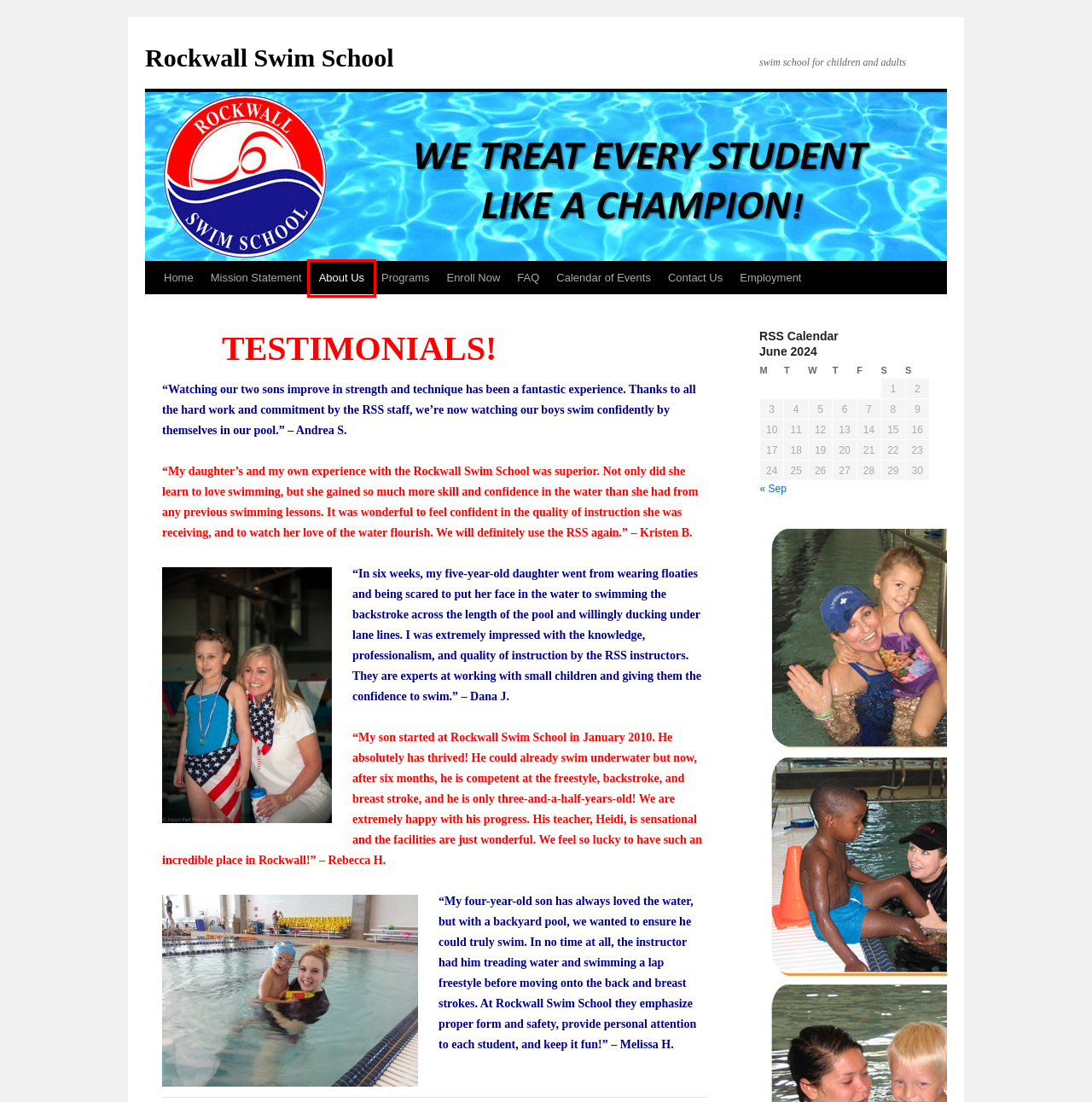With the provided webpage screenshot containing a red bounding box around a UI element, determine which description best matches the new webpage that appears after clicking the selected element. The choices are:
A. Programs | Rockwall Swim School
B. September | 2010 | Rockwall Swim School
C. Contact Us | Rockwall Swim School
D. Mission Statement | Rockwall Swim School
E. FAQ | Rockwall Swim School
F. Employment  | Rockwall Swim School
G. Calendar of Events | Rockwall Swim School
H. About Us | Rockwall Swim School

H